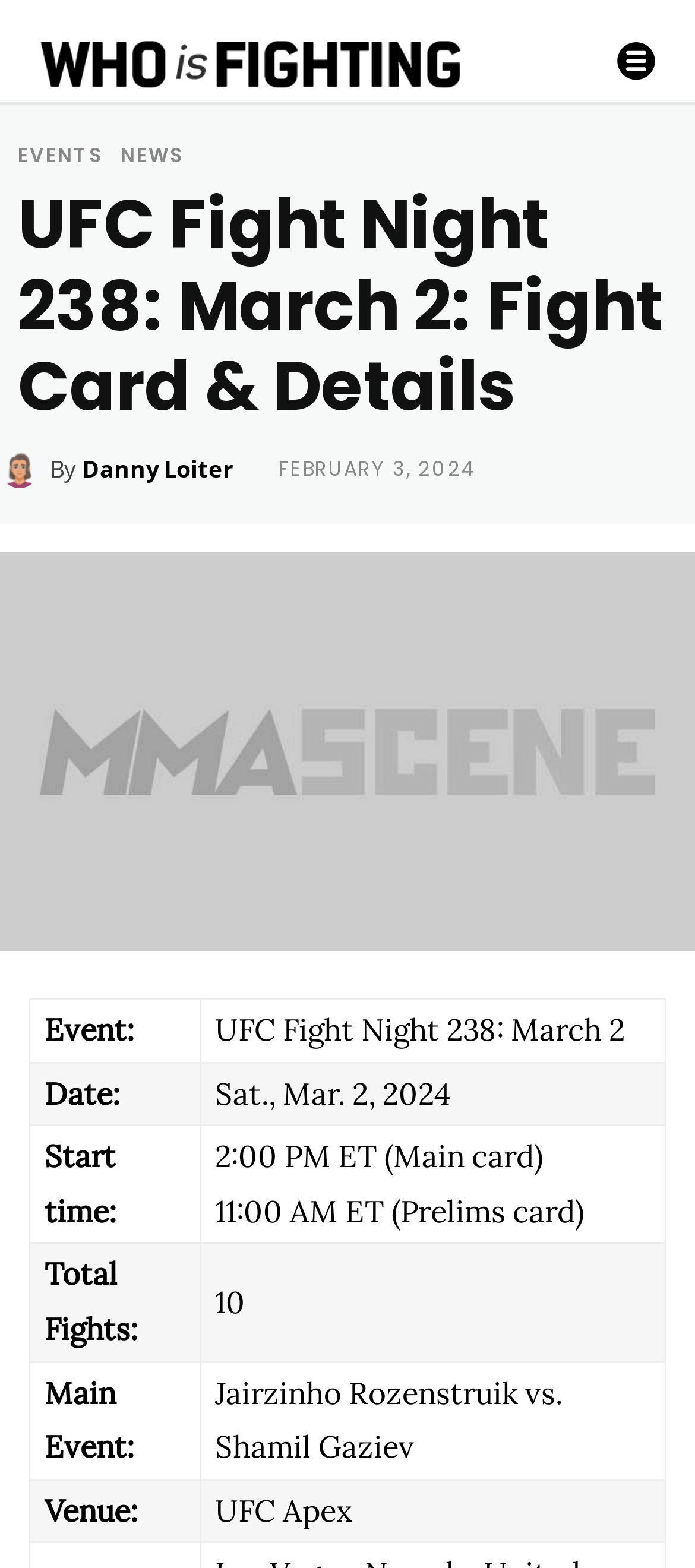Locate the bounding box of the UI element described by: "Danny Loiter" in the given webpage screenshot.

[0.118, 0.282, 0.336, 0.316]